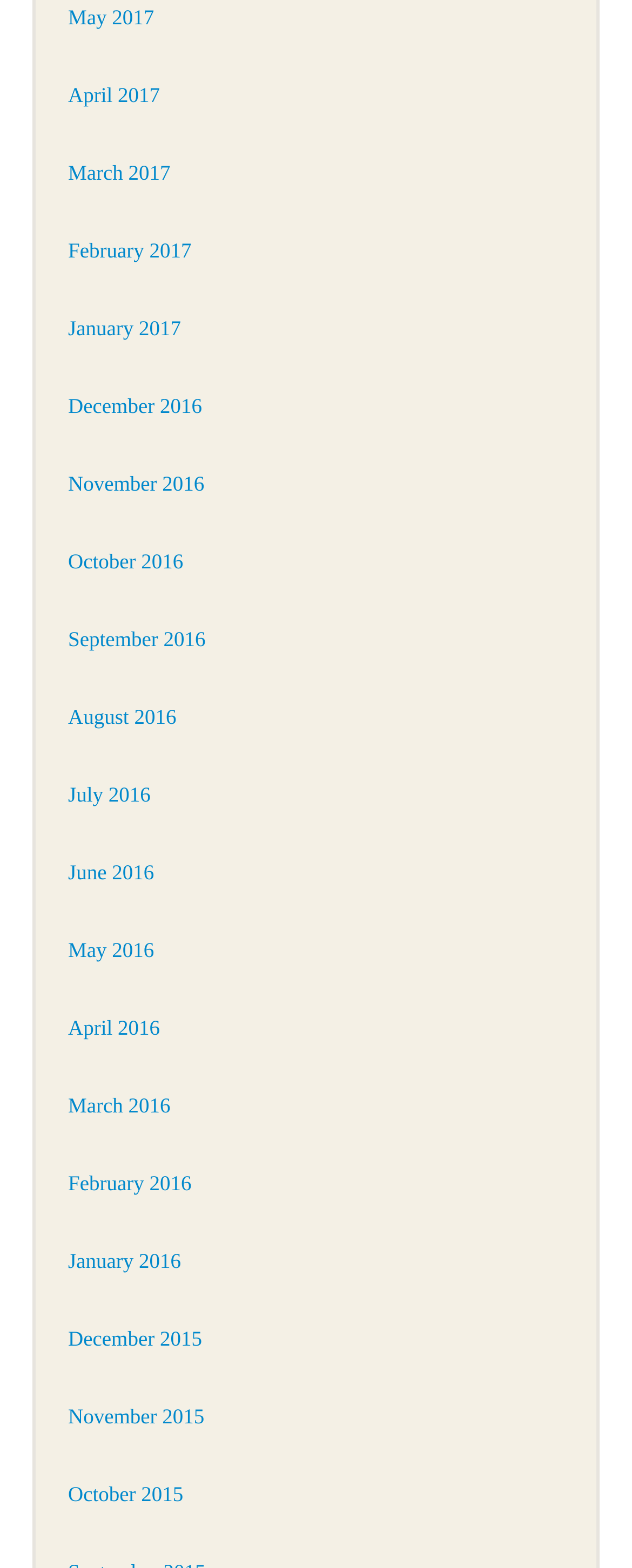Use a single word or phrase to answer the question: 
How many links are there in total?

24